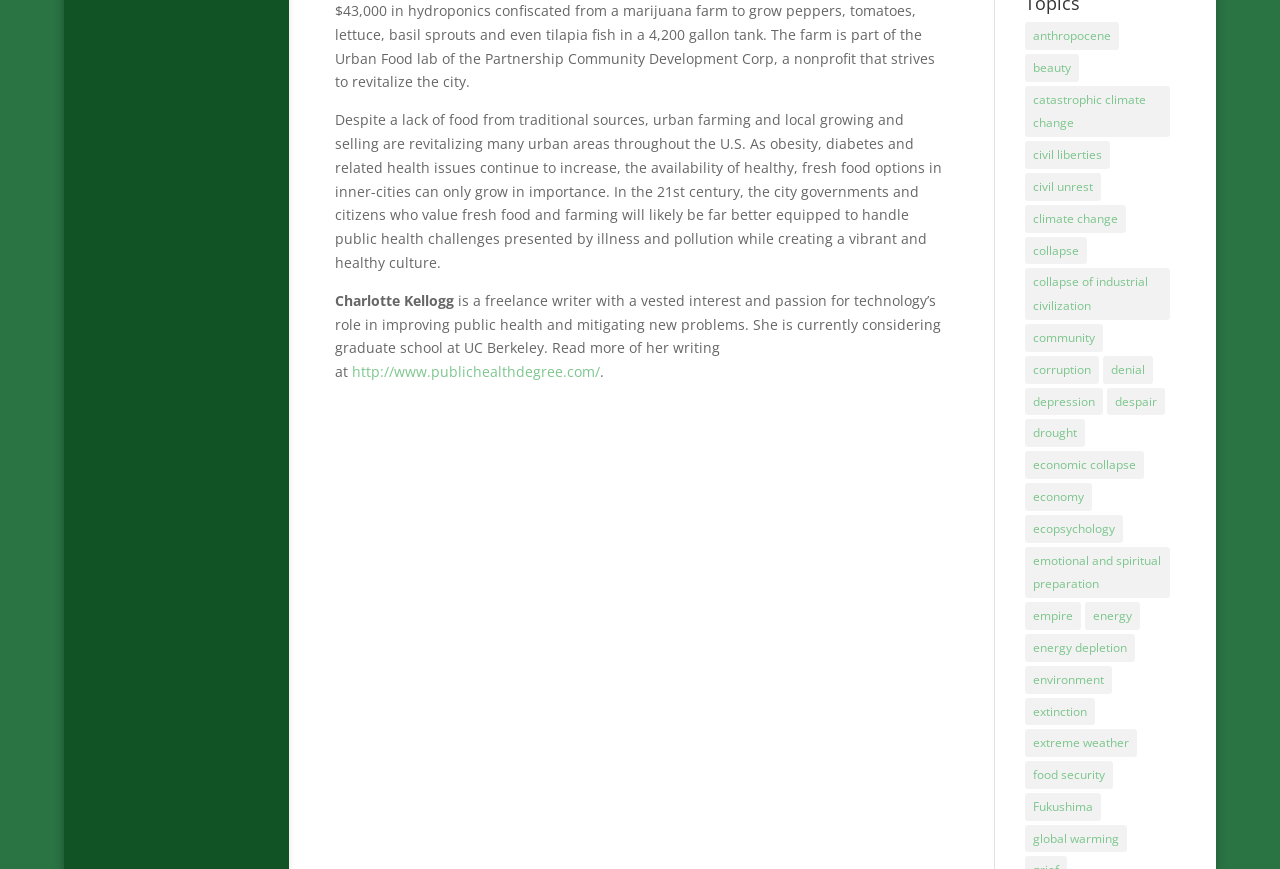What is the website of the author?
Please respond to the question with a detailed and thorough explanation.

The link element with the text 'Read more of her writing at' points to the author's website, which is http://www.publichealthdegree.com/.